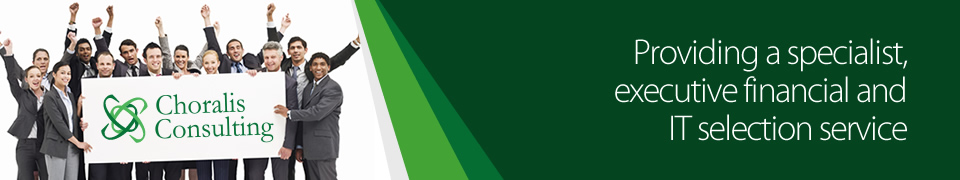Look at the image and write a detailed answer to the question: 
What is the tone of the professionals in the image?

The image showcases a dynamic group of professionals joyfully raising their arms in celebration, indicating a positive and enthusiastic tone.